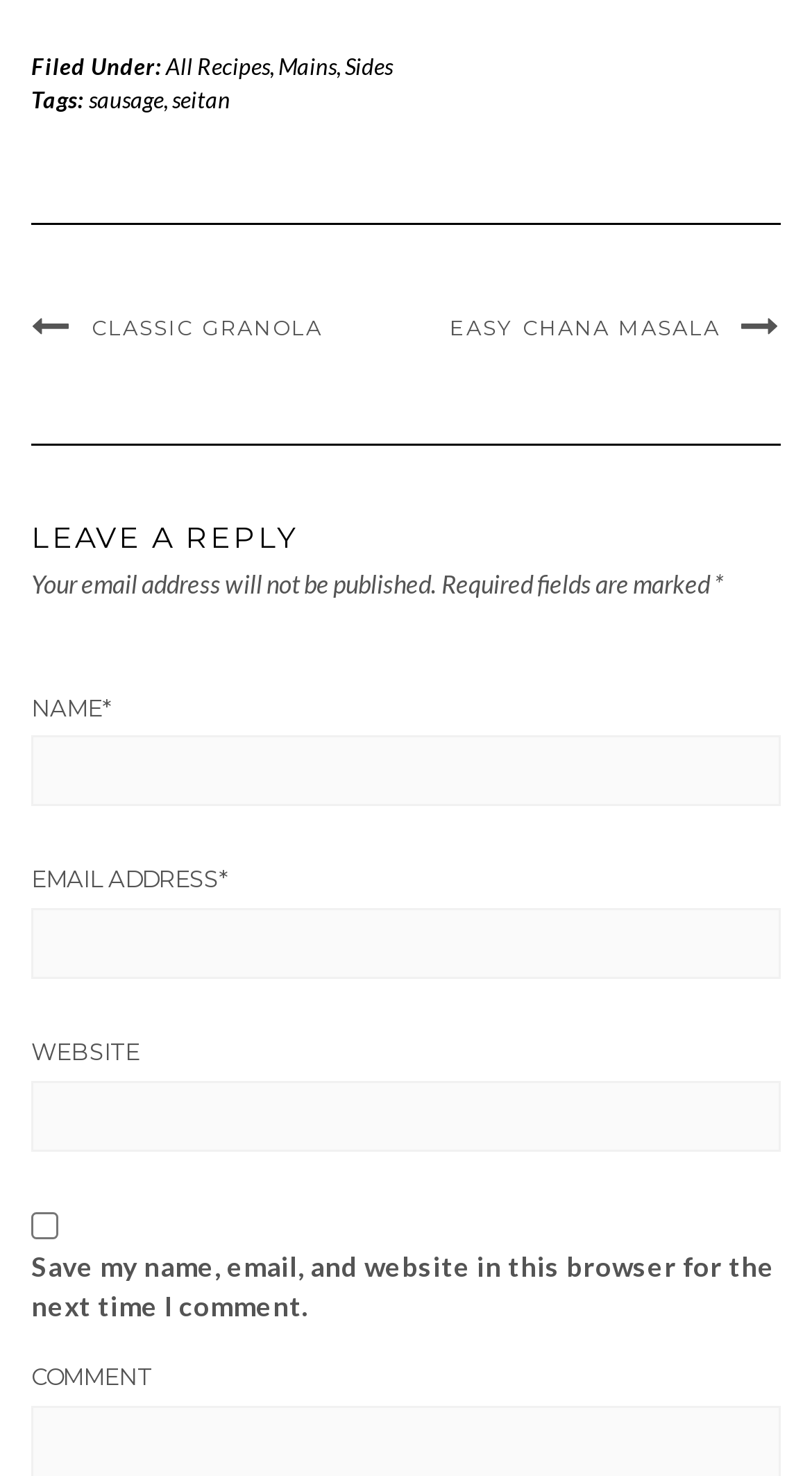Utilize the details in the image to give a detailed response to the question: What is the purpose of the text fields?

The text fields are located below the 'LEAVE A REPLY' heading, and they are accompanied by labels such as 'NAME', 'EMAIL ADDRESS', and 'WEBSITE'. This suggests that the purpose of the text fields is to allow users to leave a reply or comment on the recipe.